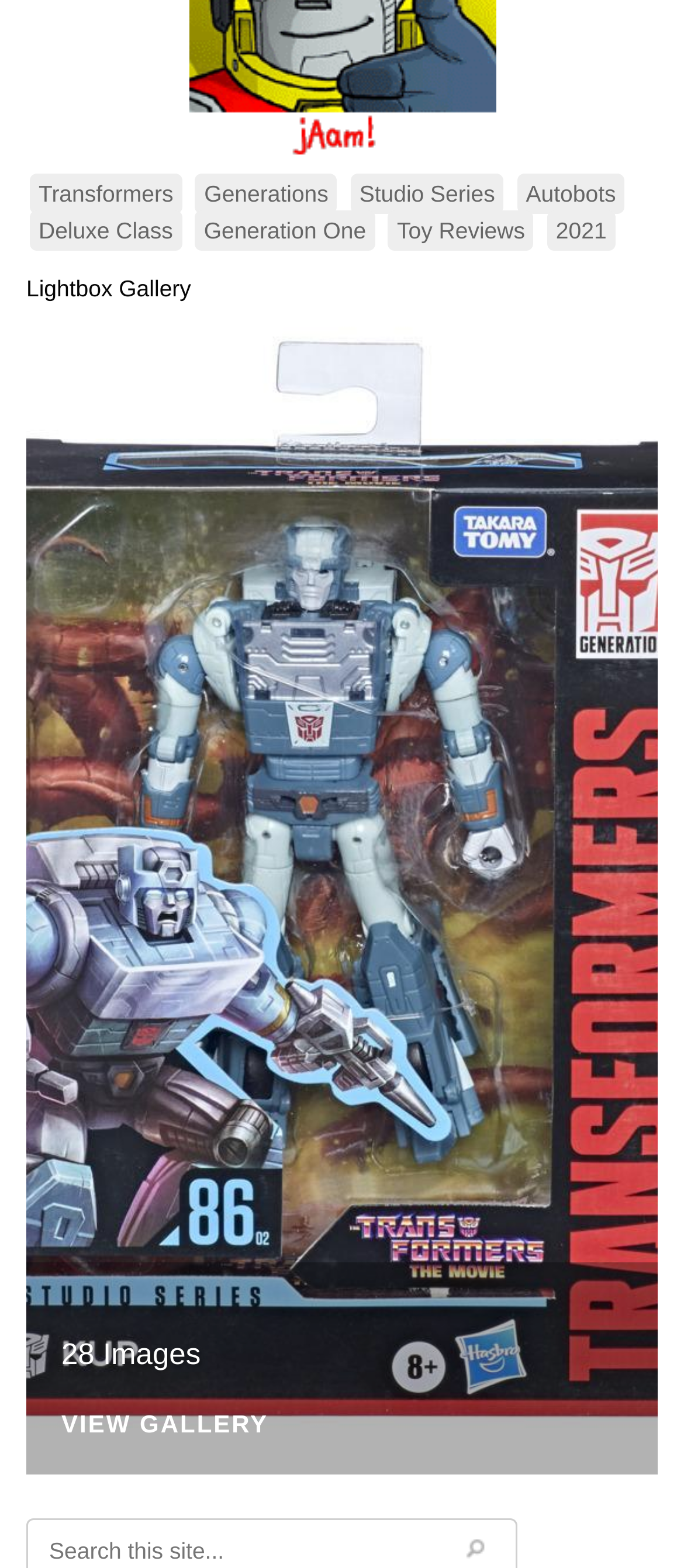Answer this question in one word or a short phrase: What is the first link on the top left?

Transformers